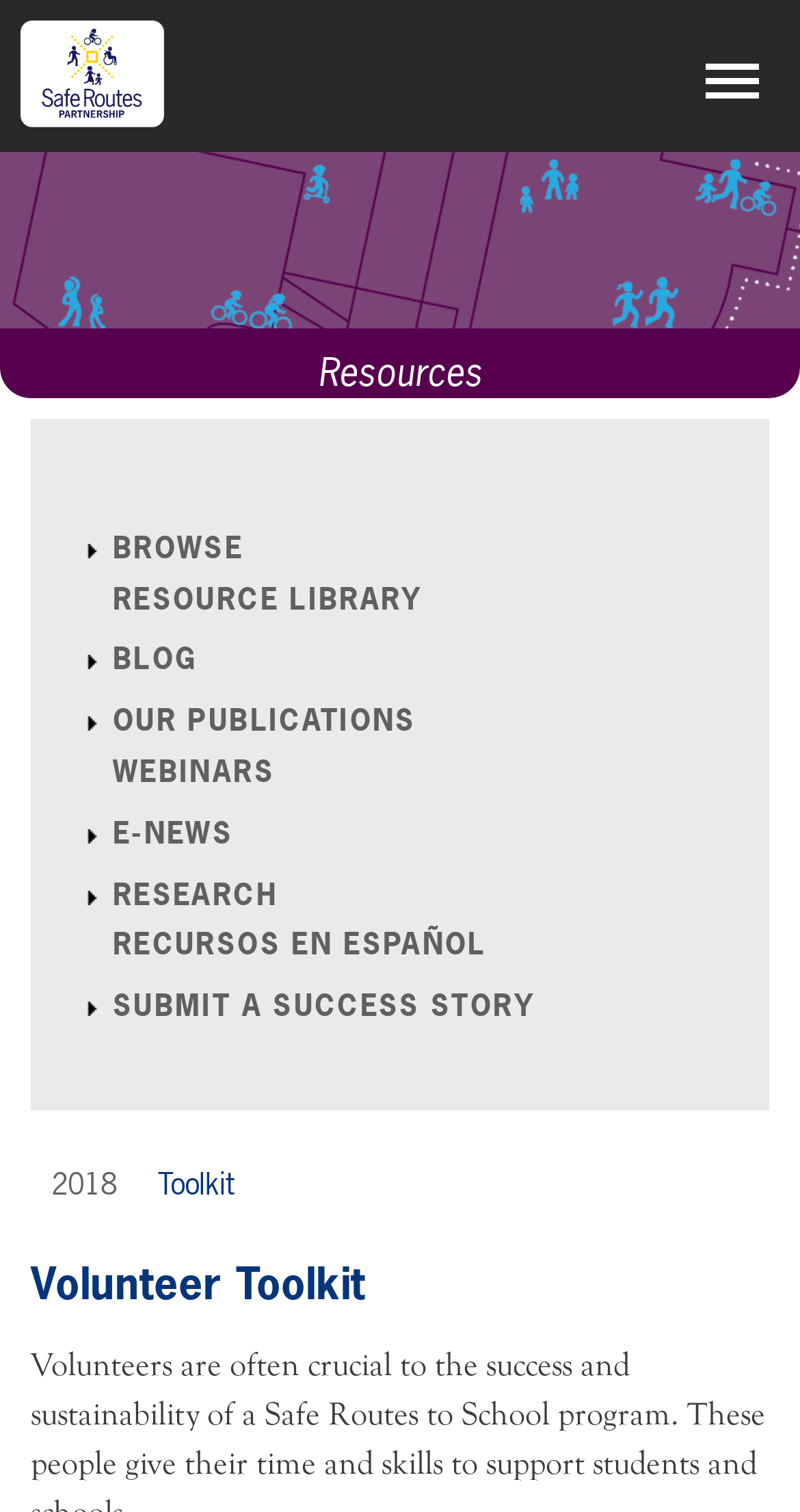Please identify the bounding box coordinates of the element that needs to be clicked to execute the following command: "Subscribe to newsletter". Provide the bounding box using four float numbers between 0 and 1, formatted as [left, top, right, bottom].

[0.026, 0.1, 0.218, 0.133]